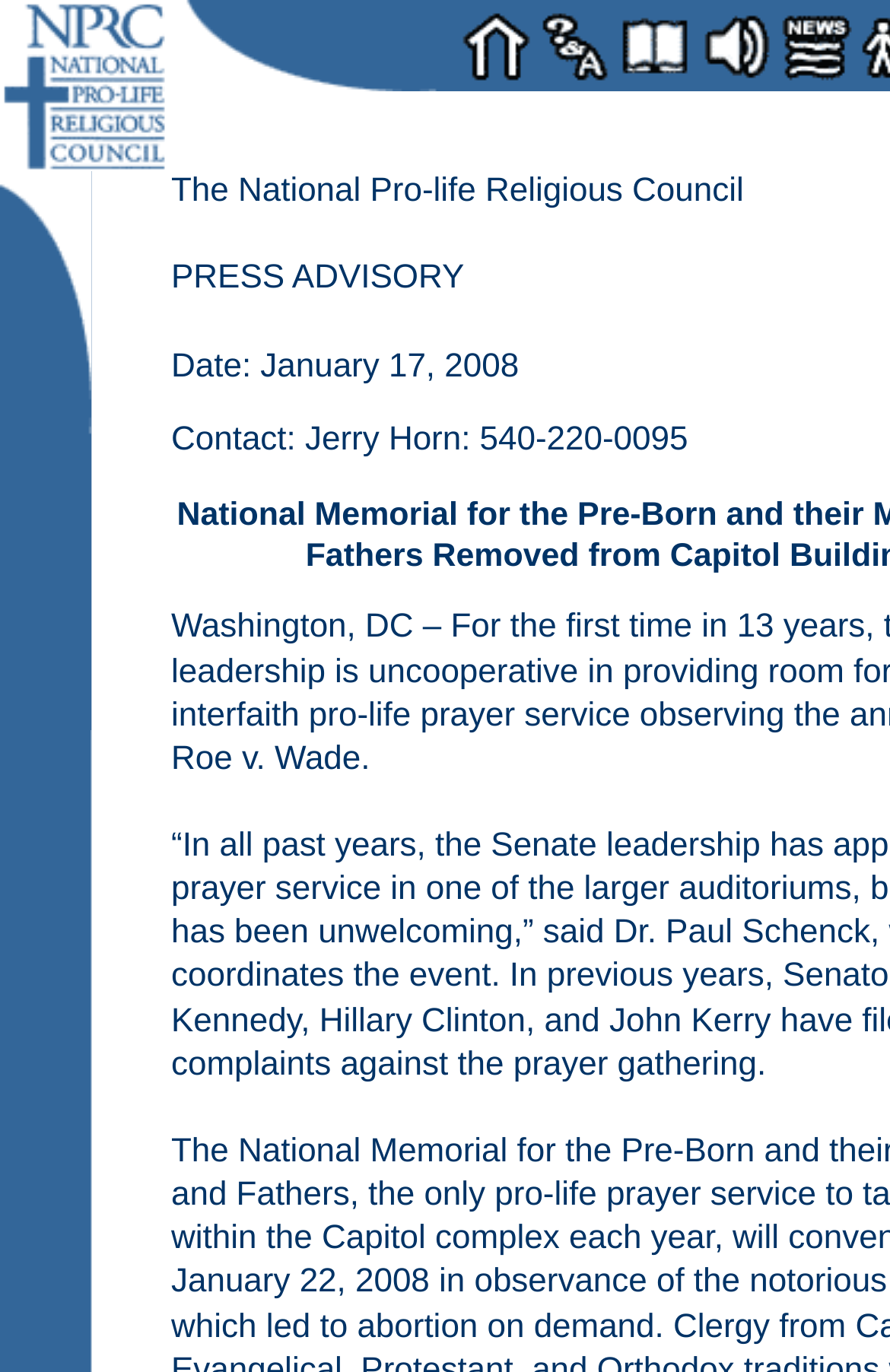Provide a one-word or one-phrase answer to the question:
What is the first menu item on the top left?

Home